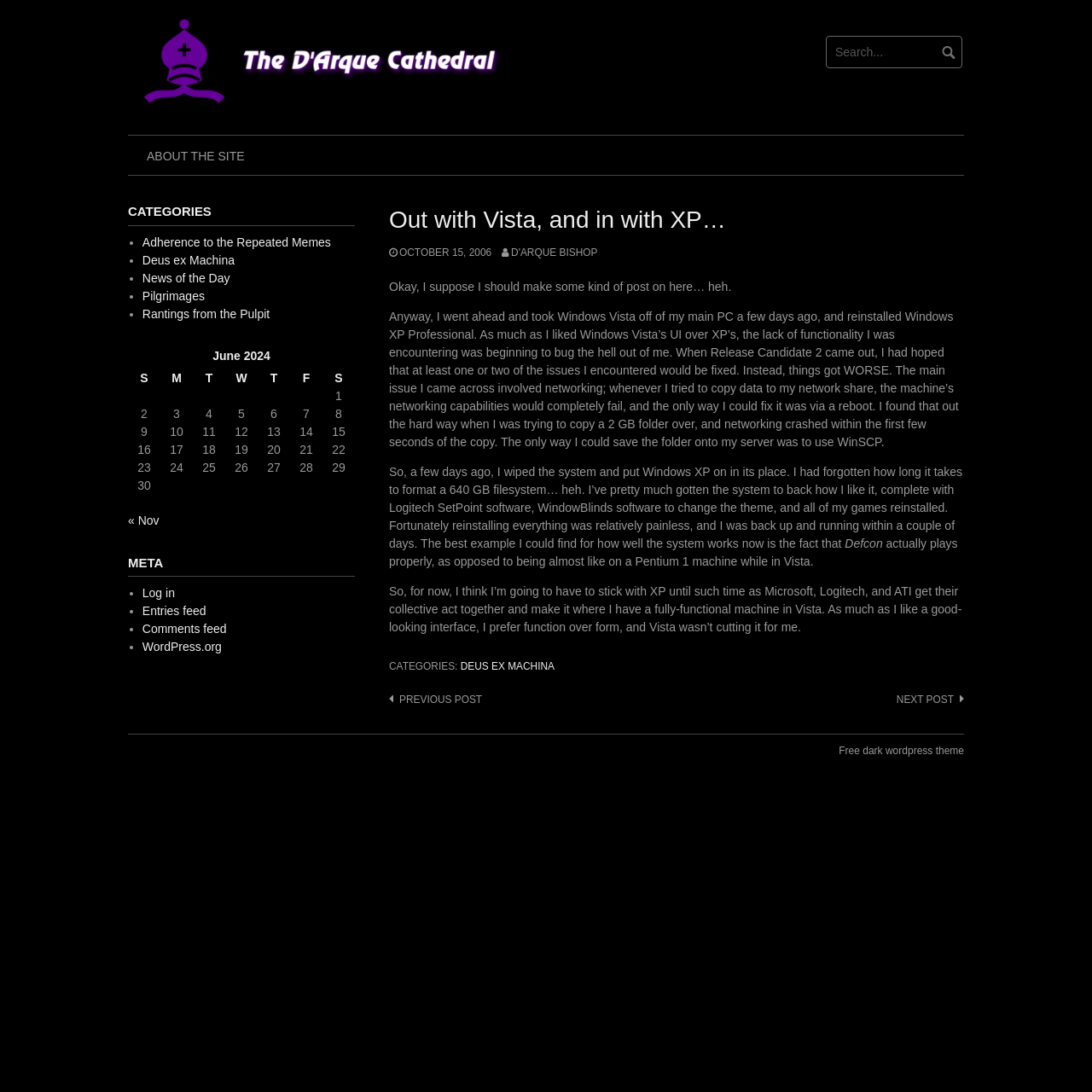Find the bounding box coordinates for the element described here: "Adherence to the Repeated Memes".

[0.13, 0.215, 0.303, 0.228]